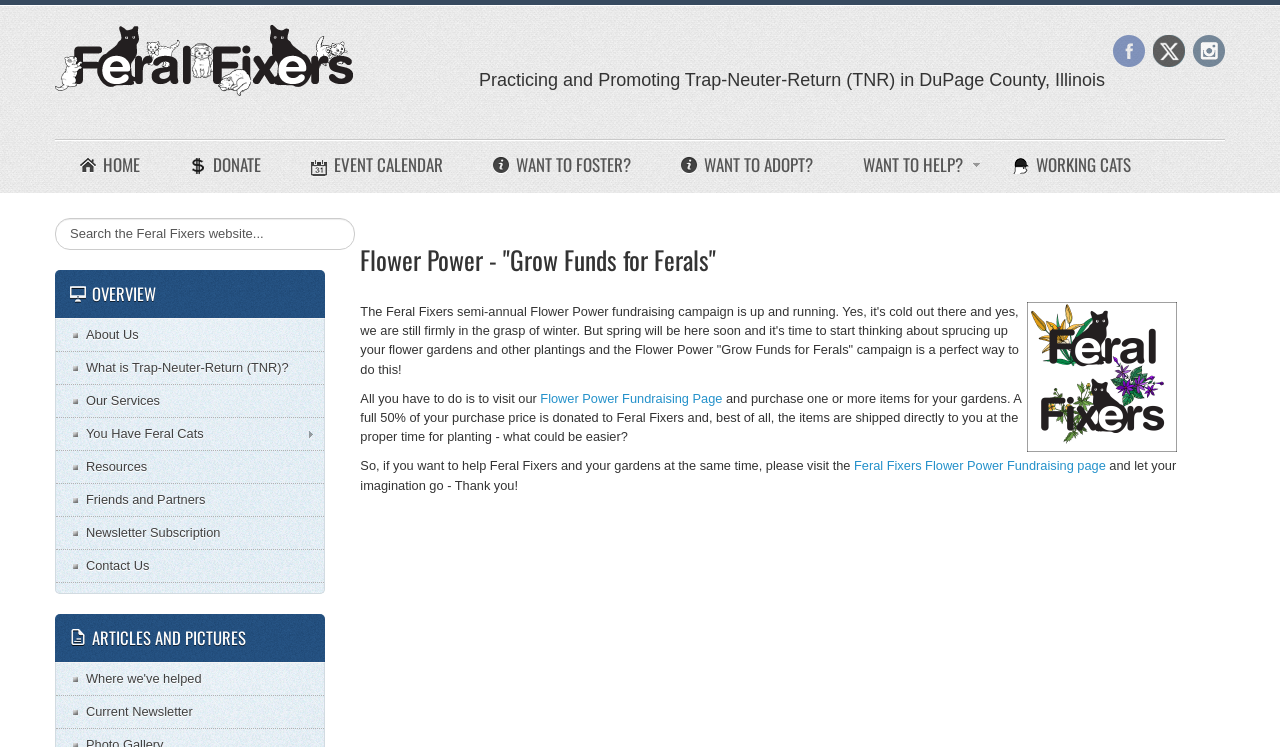Please specify the bounding box coordinates of the area that should be clicked to accomplish the following instruction: "View the ARCHIVES". The coordinates should consist of four float numbers between 0 and 1, i.e., [left, top, right, bottom].

None